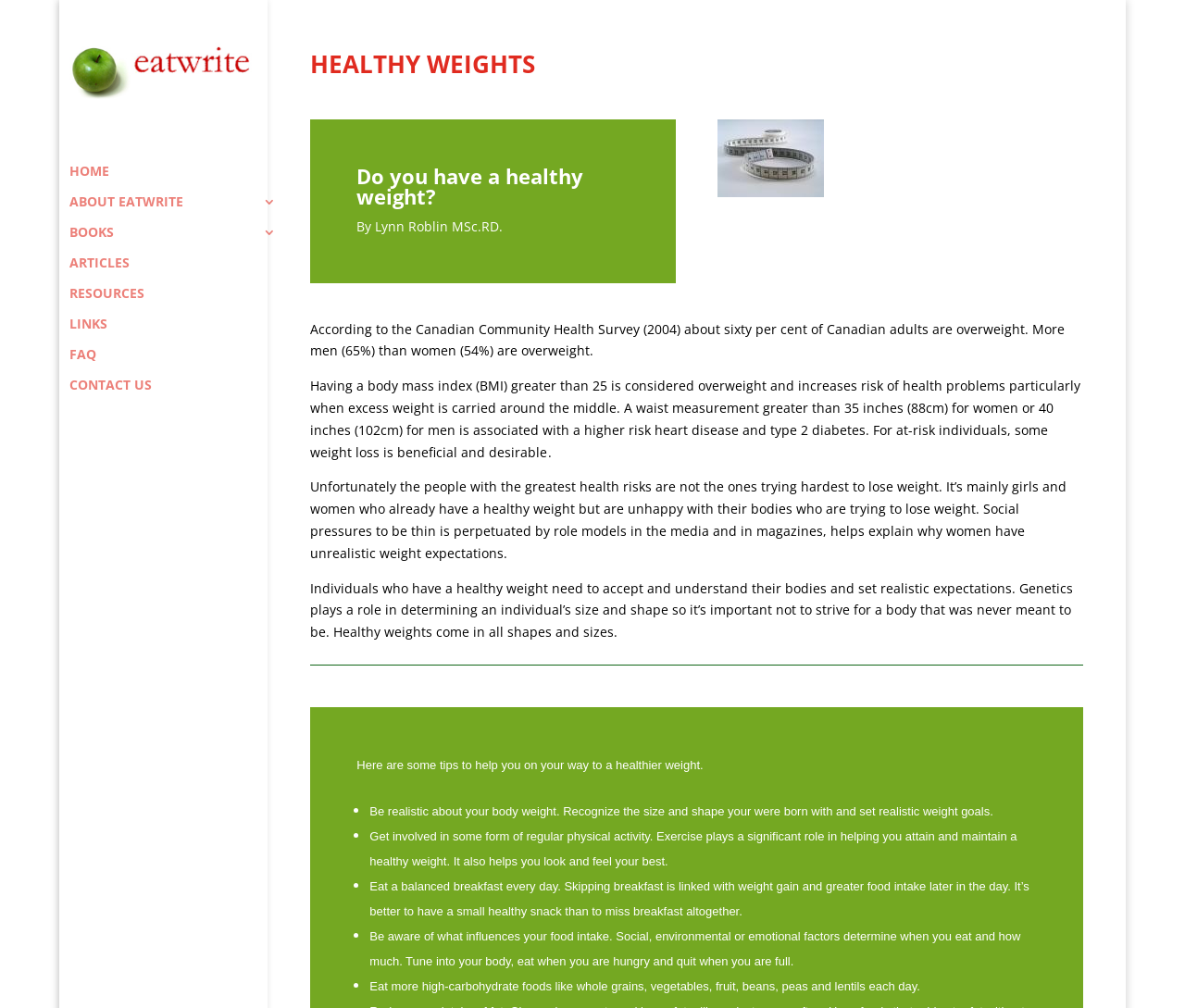Please determine the bounding box coordinates of the section I need to click to accomplish this instruction: "Click the 'CONTACT US' link".

[0.059, 0.343, 0.248, 0.373]